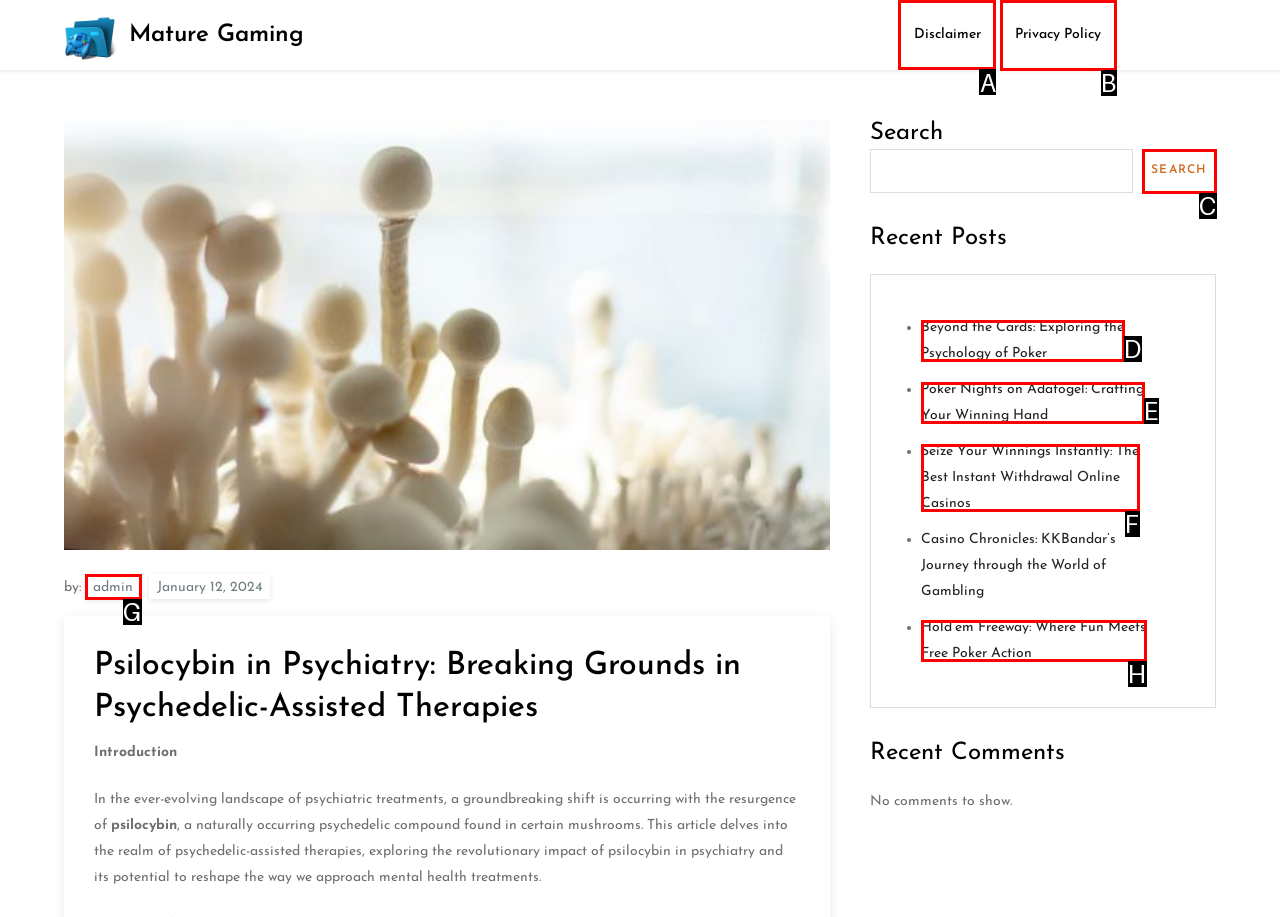What is the letter of the UI element you should click to View the 'Disclaimer' page? Provide the letter directly.

A